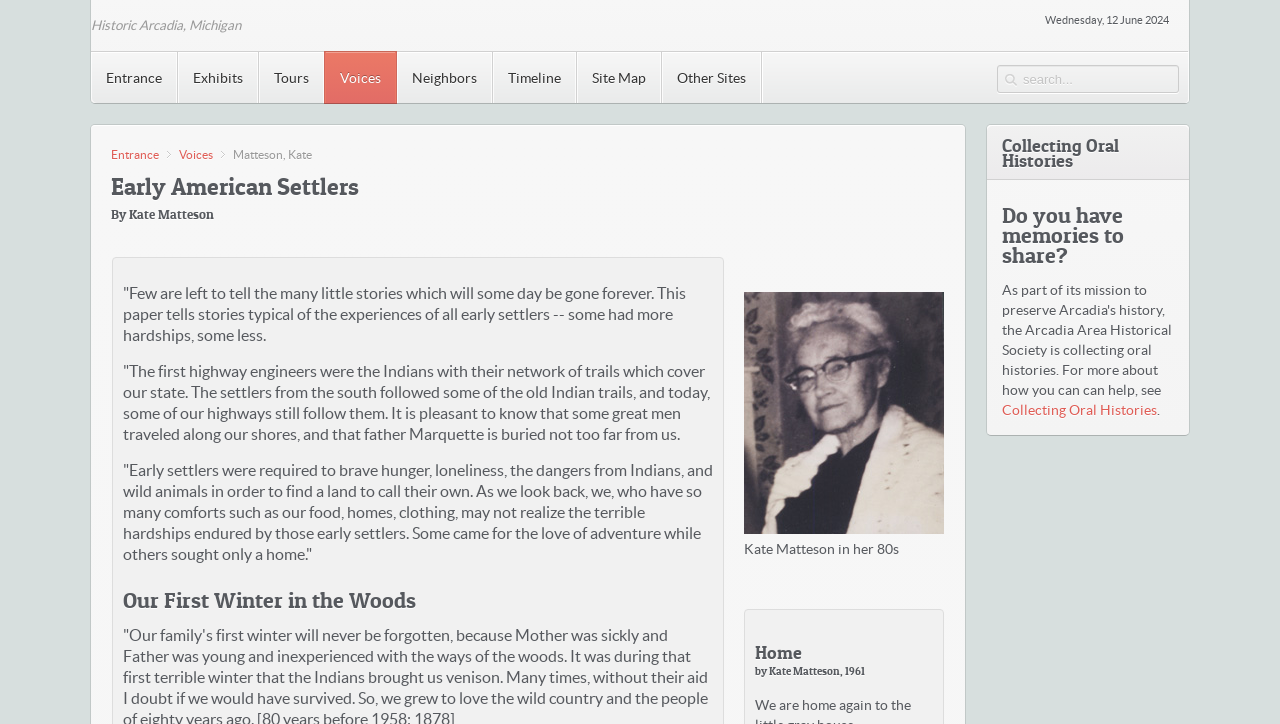Given the webpage screenshot, identify the bounding box of the UI element that matches this description: "Voices".

[0.253, 0.07, 0.31, 0.144]